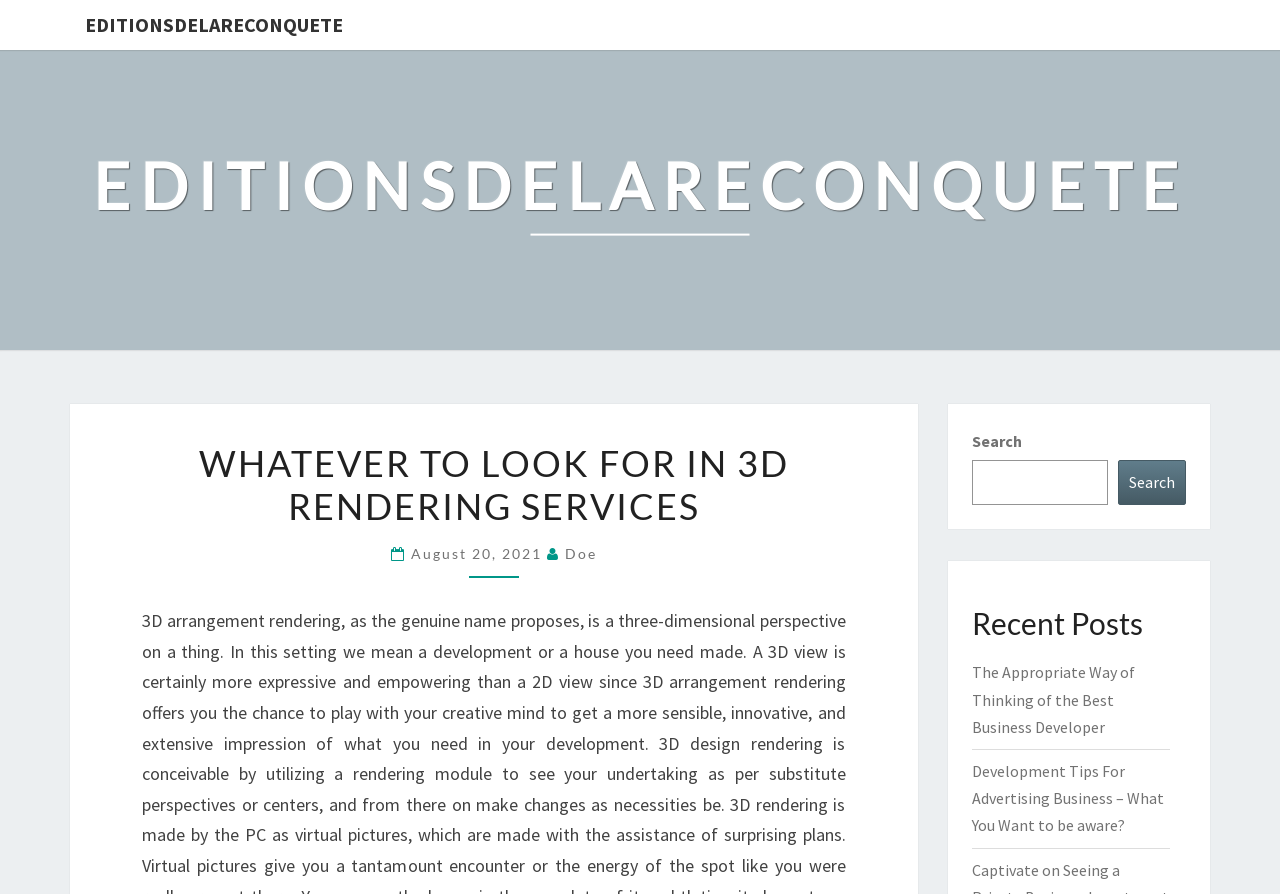Please determine the bounding box coordinates for the element that should be clicked to follow these instructions: "Visit Solving FCB on YouTube".

None